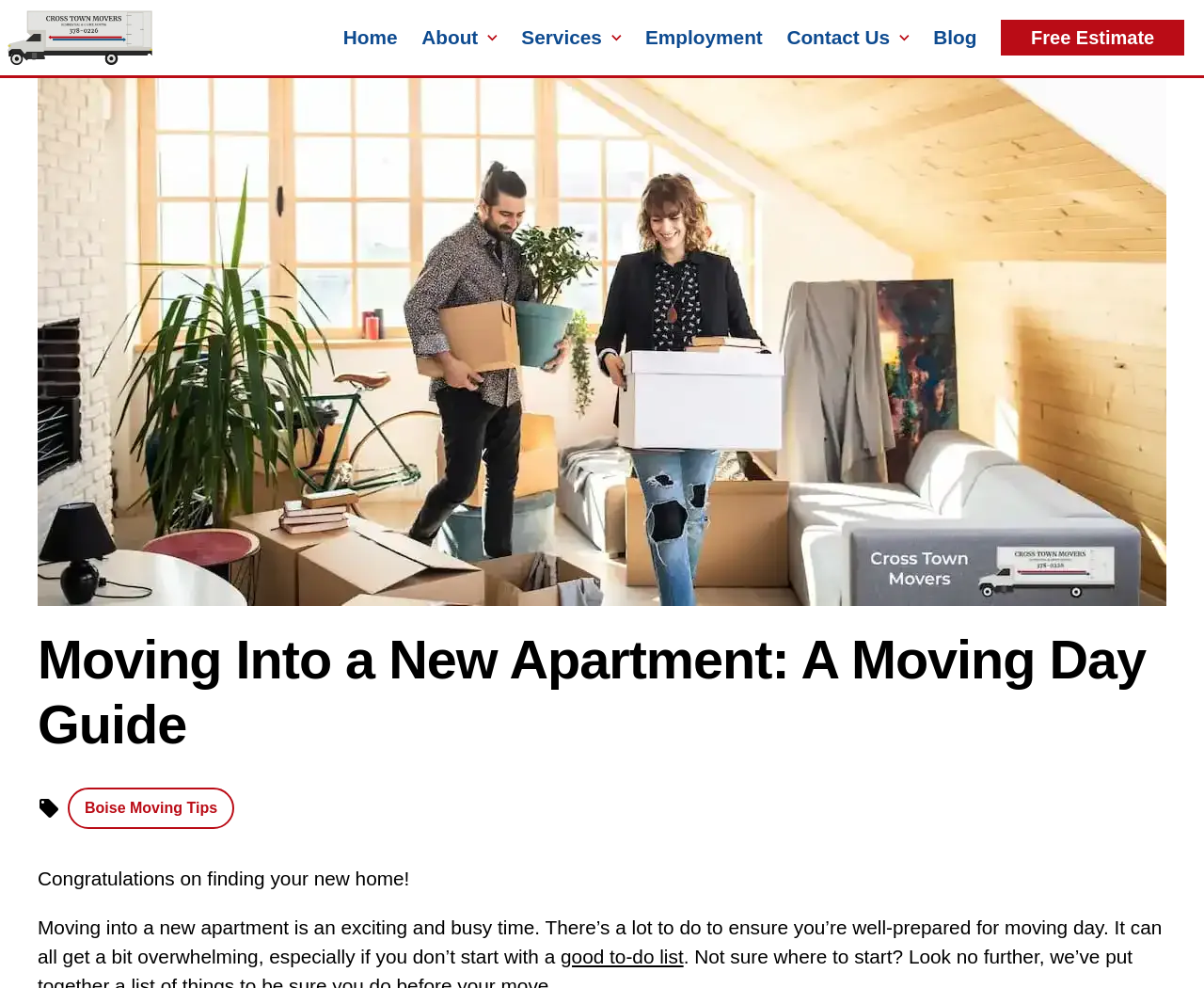Answer the question below using just one word or a short phrase: 
What is the purpose of the webpage?

Guide to moving into a new apartment